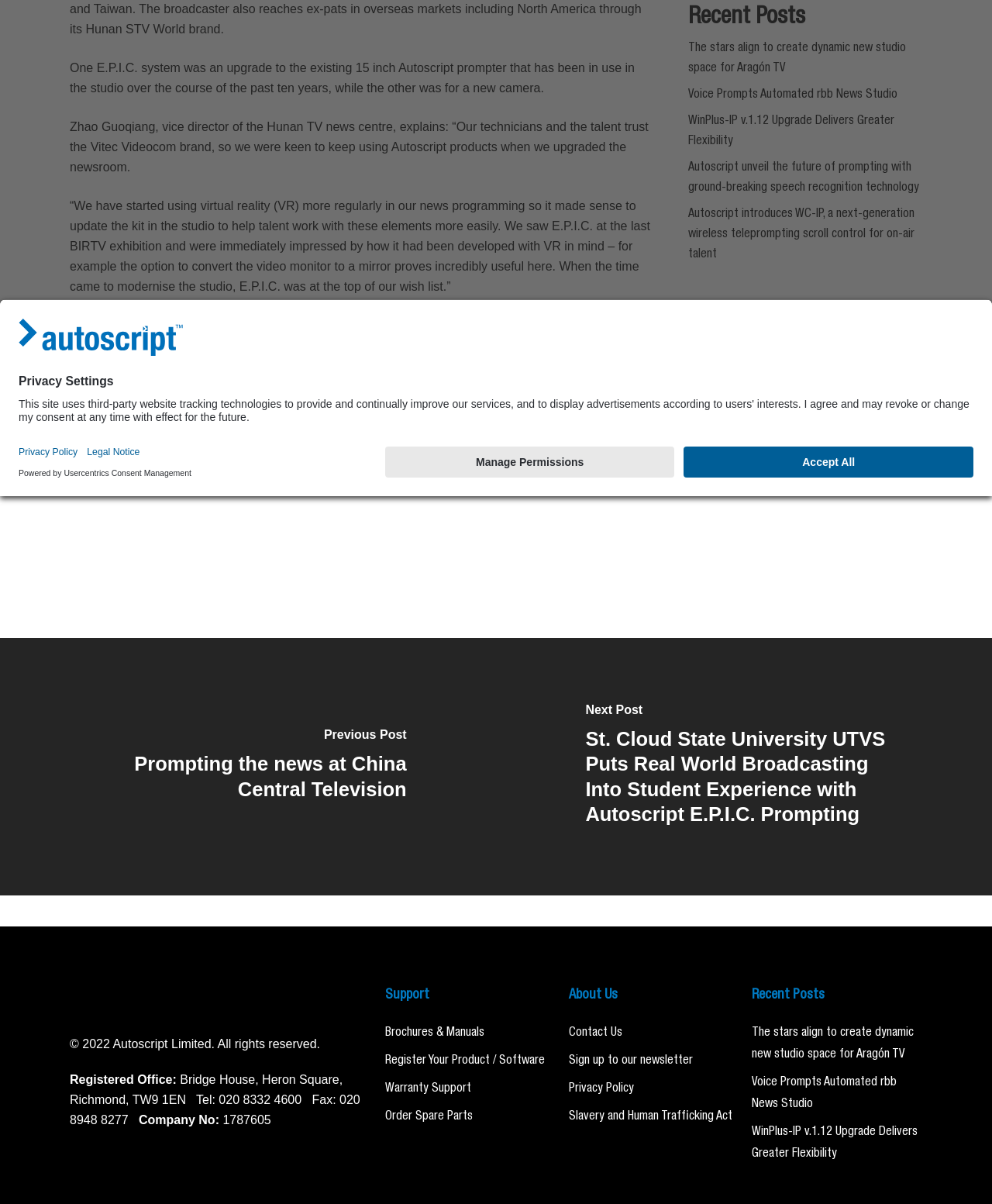Determine the bounding box coordinates (top-left x, top-left y, bottom-right x, bottom-right y) of the UI element described in the following text: Register Your Product / Software

[0.388, 0.876, 0.549, 0.887]